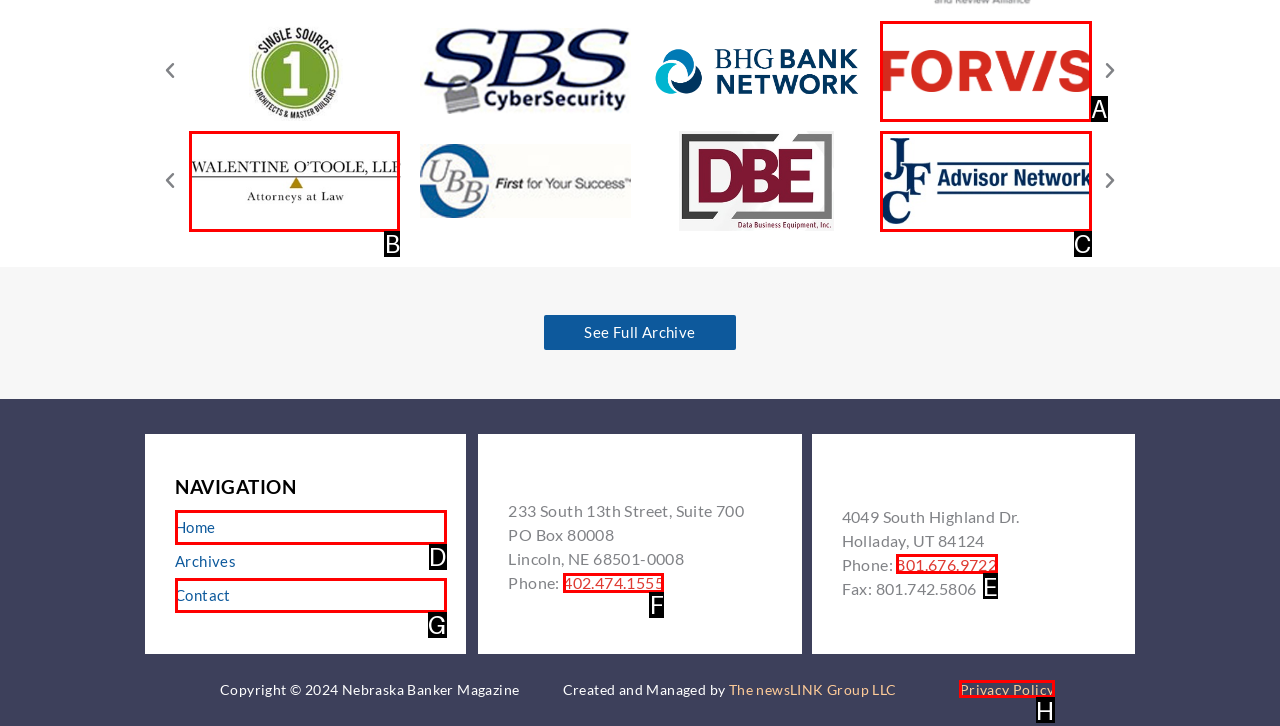Looking at the description: aria-label="Midwest-Independent-Bankers-Bank-logo-web", identify which option is the best match and respond directly with the letter of that option.

B